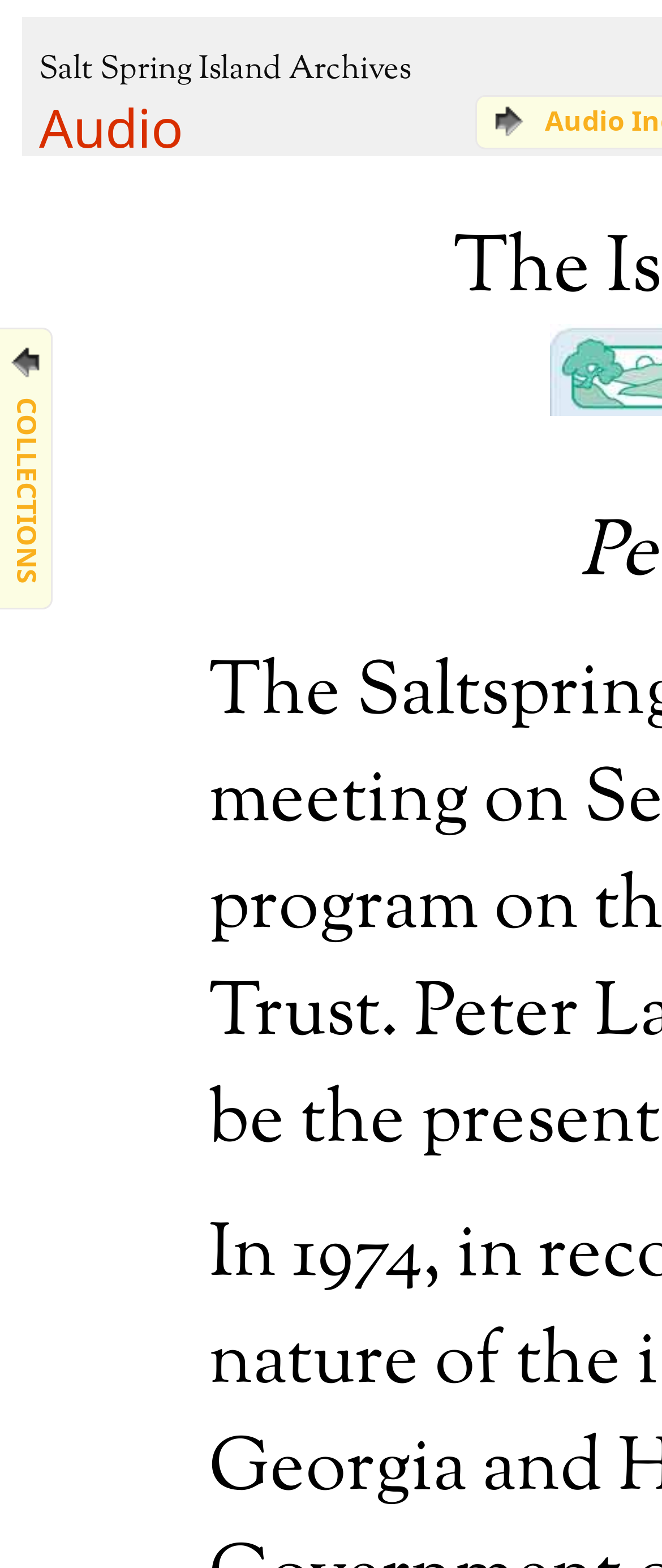Predict the bounding box coordinates for the UI element described as: "Salt Spring Island Archives". The coordinates should be four float numbers between 0 and 1, presented as [left, top, right, bottom].

[0.059, 0.03, 0.621, 0.06]